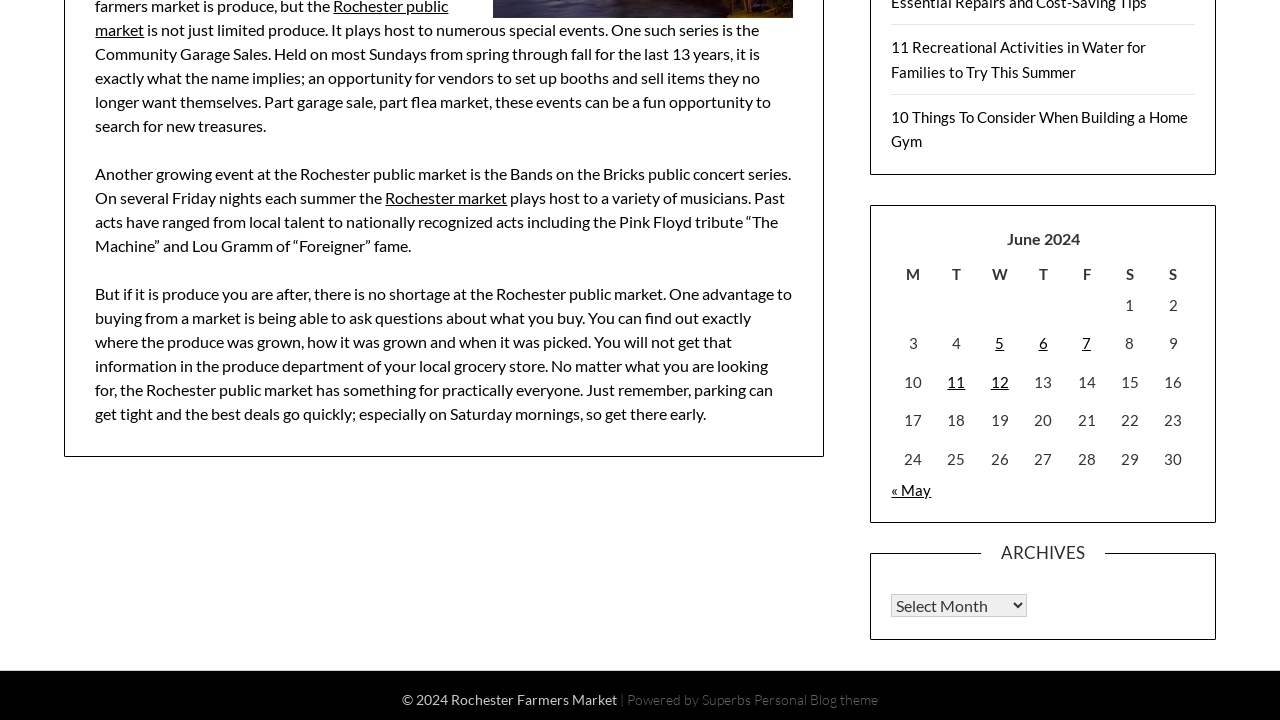Based on the element description: "Personal Blog theme", identify the bounding box coordinates for this UI element. The coordinates must be four float numbers between 0 and 1, listed as [left, top, right, bottom].

[0.589, 0.959, 0.686, 0.983]